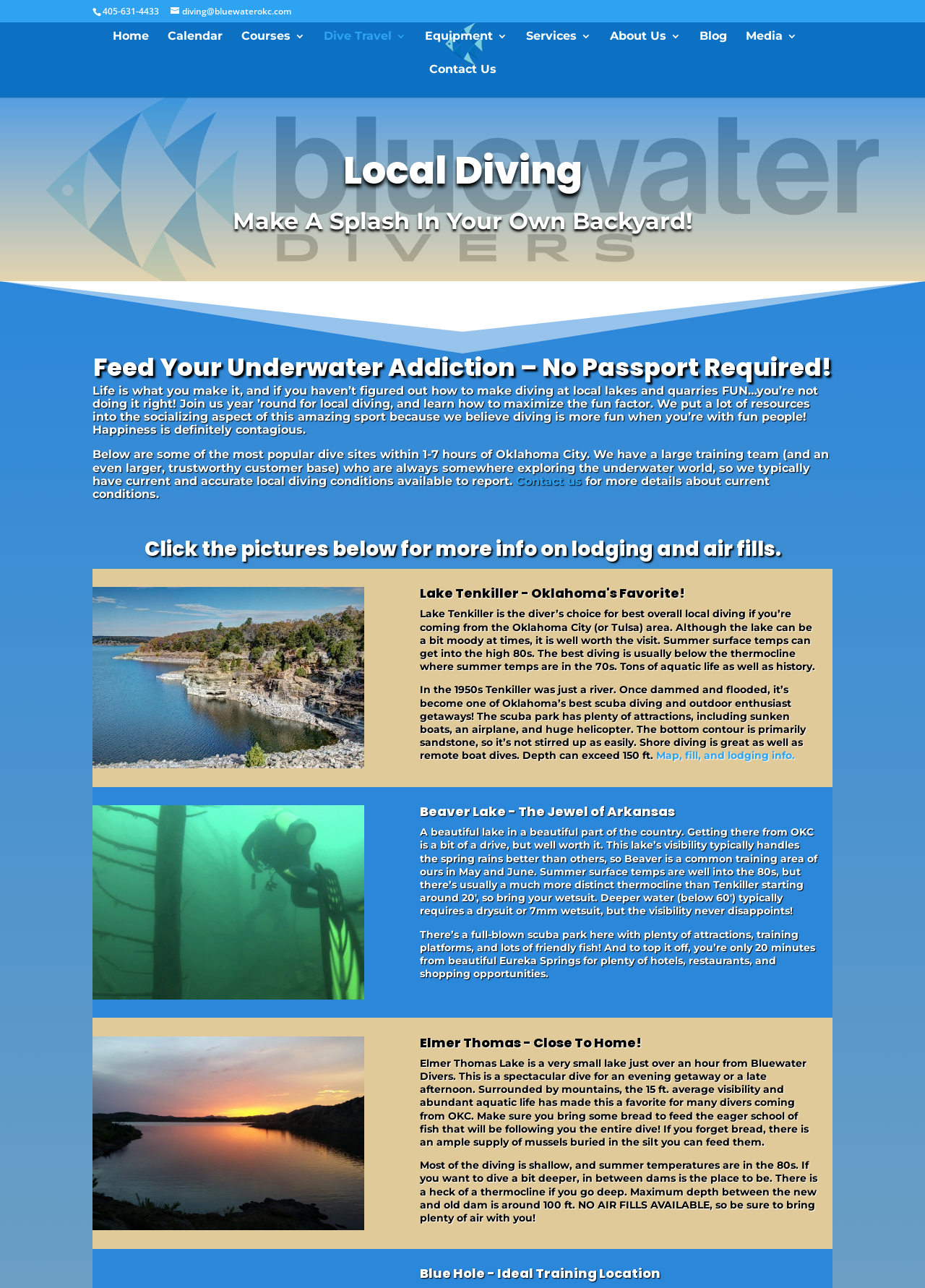Provide a one-word or one-phrase answer to the question:
How many images are associated with the local diving sites?

3